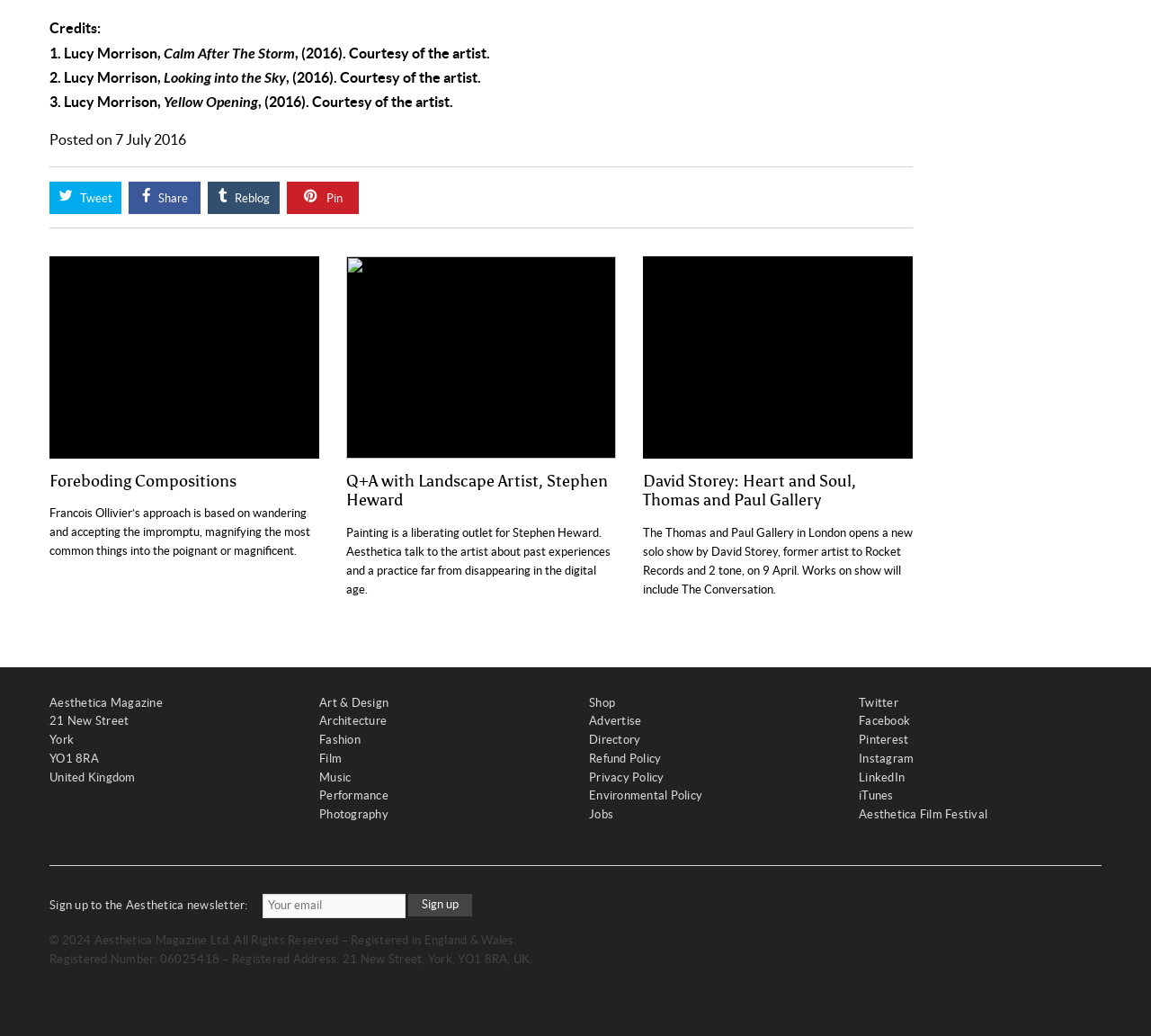Find the bounding box coordinates of the clickable area required to complete the following action: "View David Storey: Heart and Soul, Thomas and Paul Gallery".

[0.559, 0.455, 0.793, 0.493]